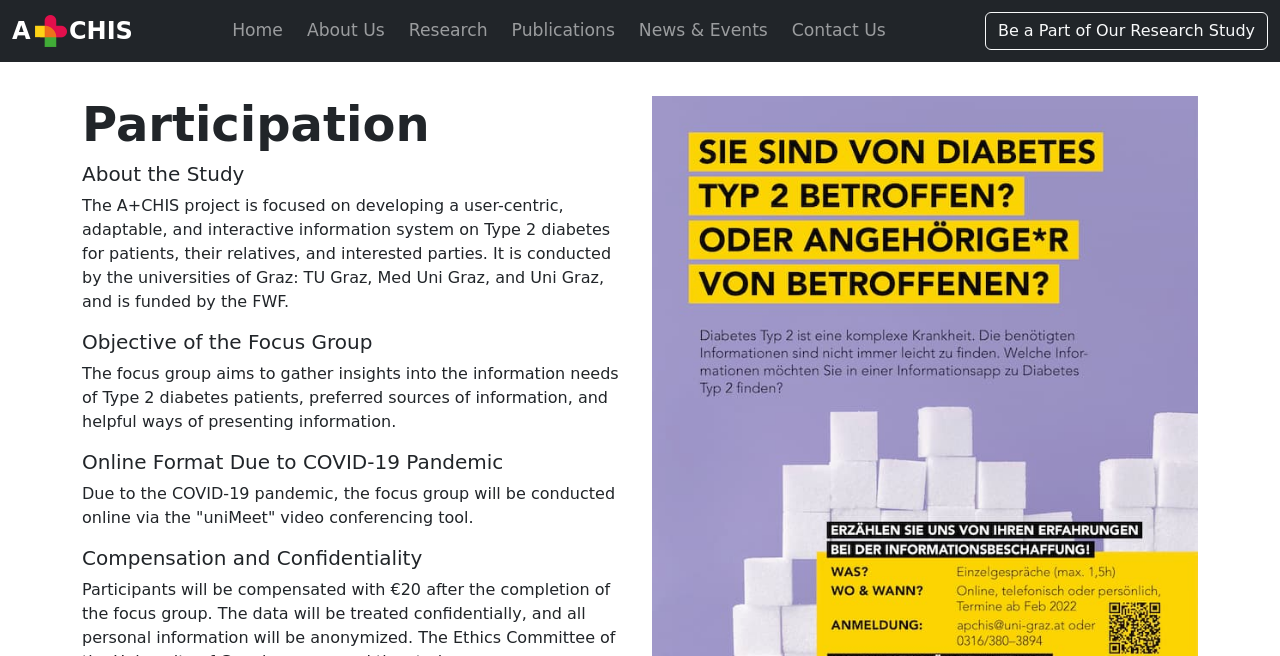Could you indicate the bounding box coordinates of the region to click in order to complete this instruction: "View the previous page".

None